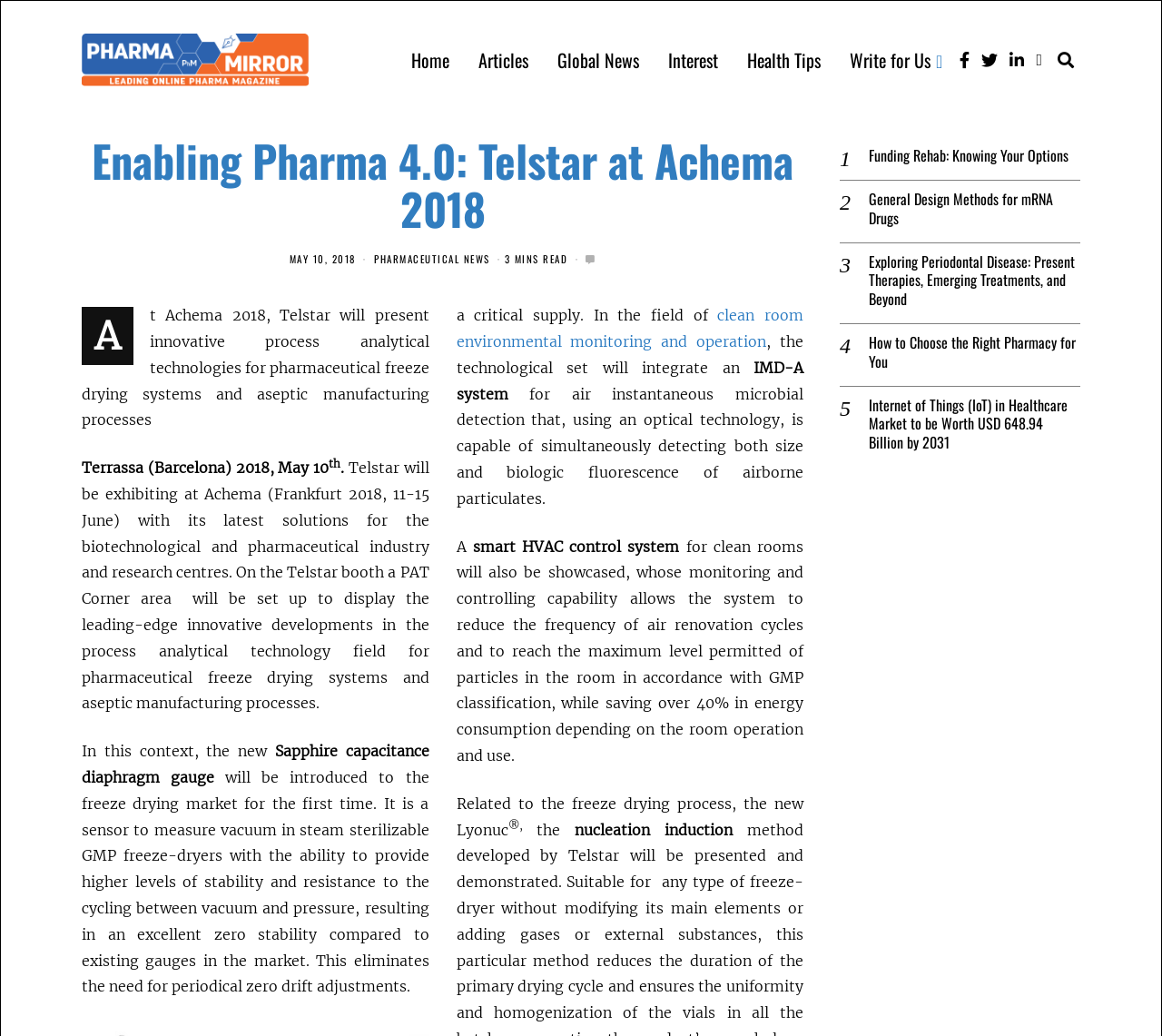What is Telstar presenting at Achema 2018?
Based on the image, provide a one-word or brief-phrase response.

Innovative process analytical technologies